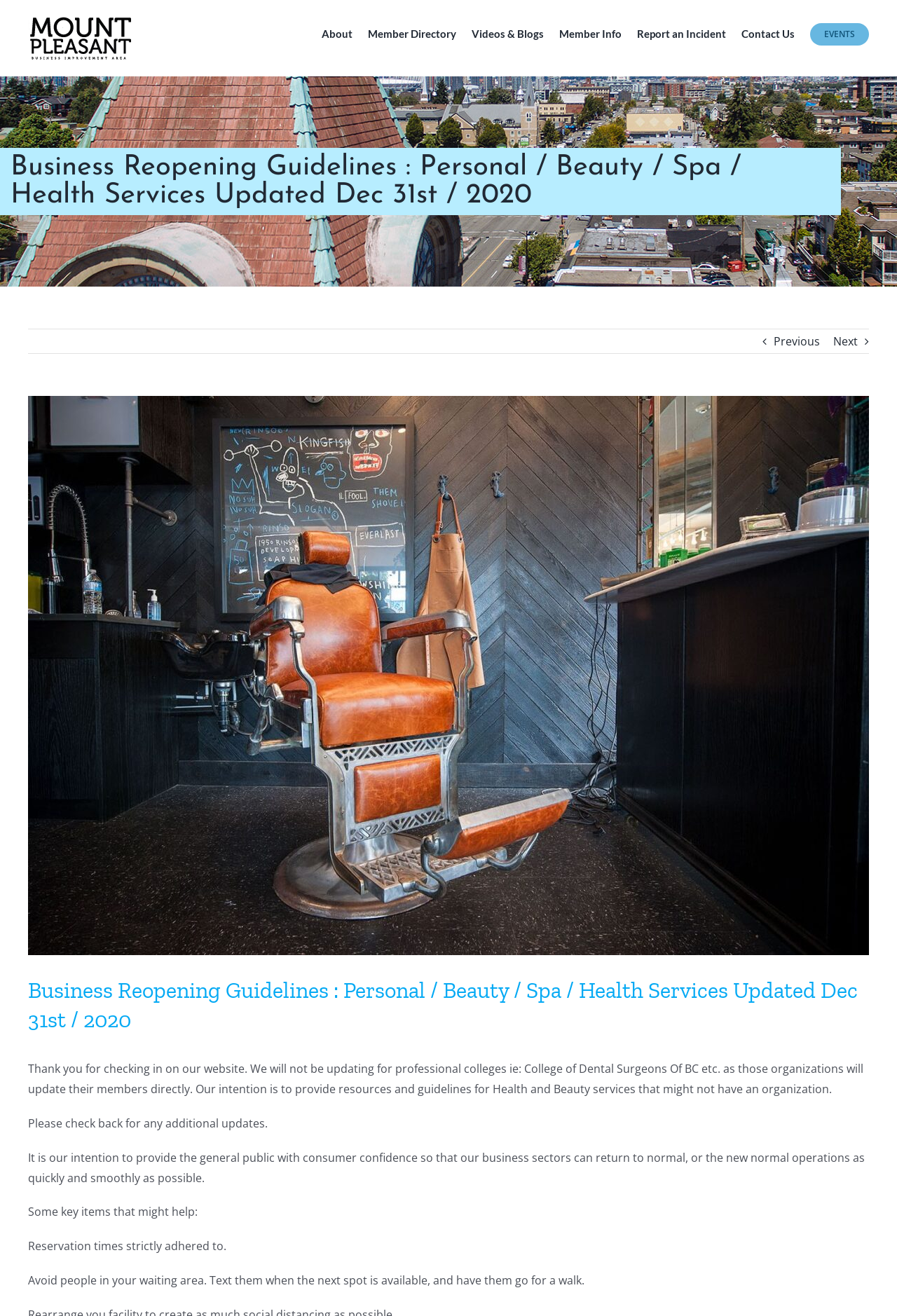Given the webpage screenshot and the description, determine the bounding box coordinates (top-left x, top-left y, bottom-right x, bottom-right y) that define the location of the UI element matching this description: Events

[0.903, 0.0, 0.969, 0.05]